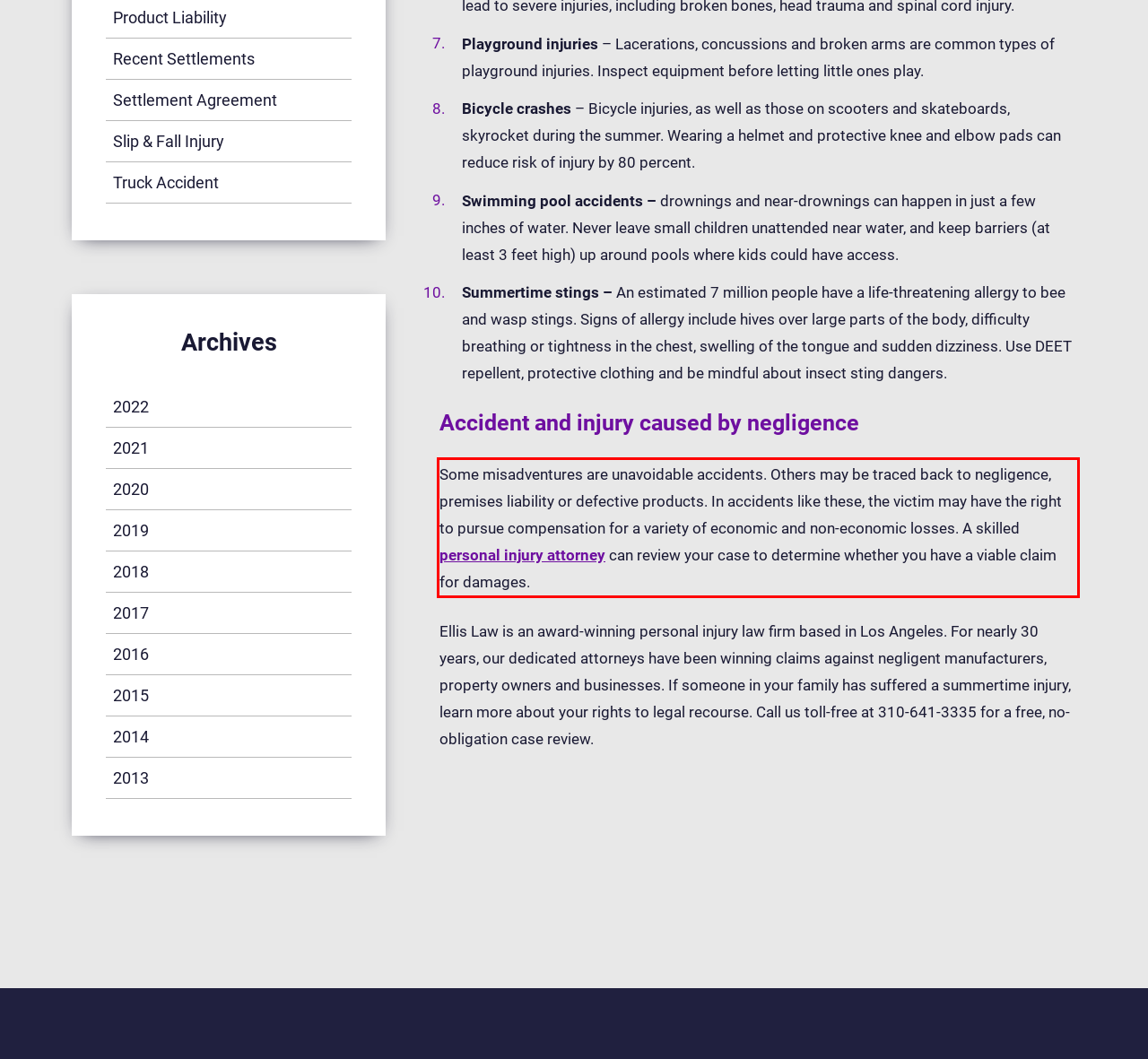You have a screenshot of a webpage where a UI element is enclosed in a red rectangle. Perform OCR to capture the text inside this red rectangle.

Some misadventures are unavoidable accidents. Others may be traced back to negligence, premises liability or defective products. In accidents like these, the victim may have the right to pursue compensation for a variety of economic and non-economic losses. A skilled personal injury attorney can review your case to determine whether you have a viable claim for damages.